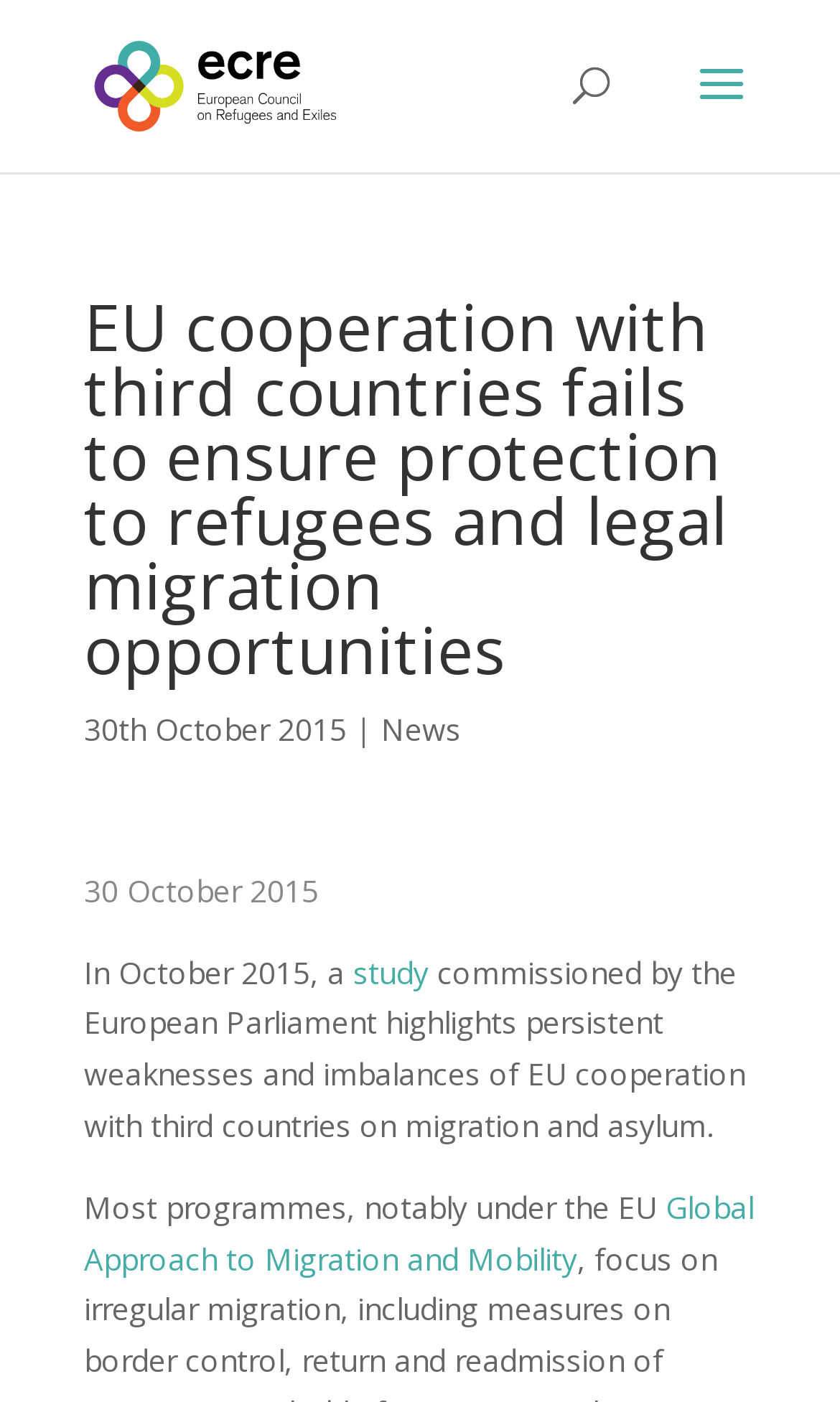Use the details in the image to answer the question thoroughly: 
What is the topic of the study mentioned in the article?

I found the topic of the study mentioned in the article by reading the sentence 'In October 2015, a study commissioned by the European Parliament highlights persistent weaknesses and imbalances of EU cooperation with third countries on migration and asylum.' which is located in the article content.